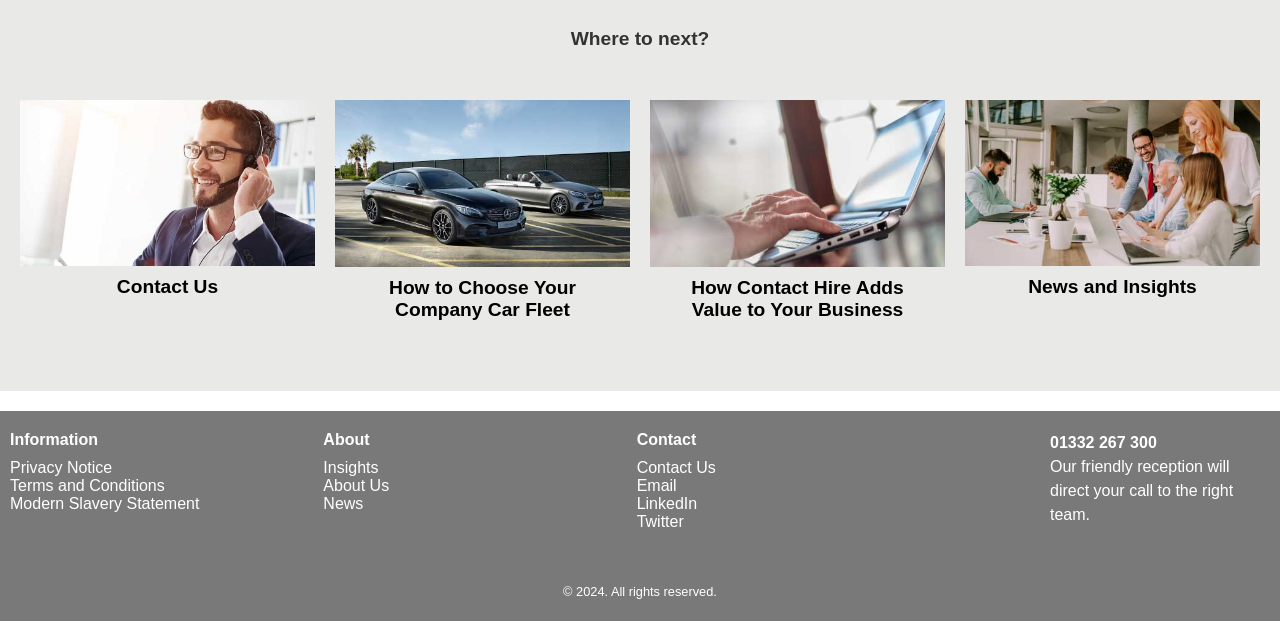Please identify the coordinates of the bounding box that should be clicked to fulfill this instruction: "View Contact Us page".

[0.091, 0.445, 0.17, 0.479]